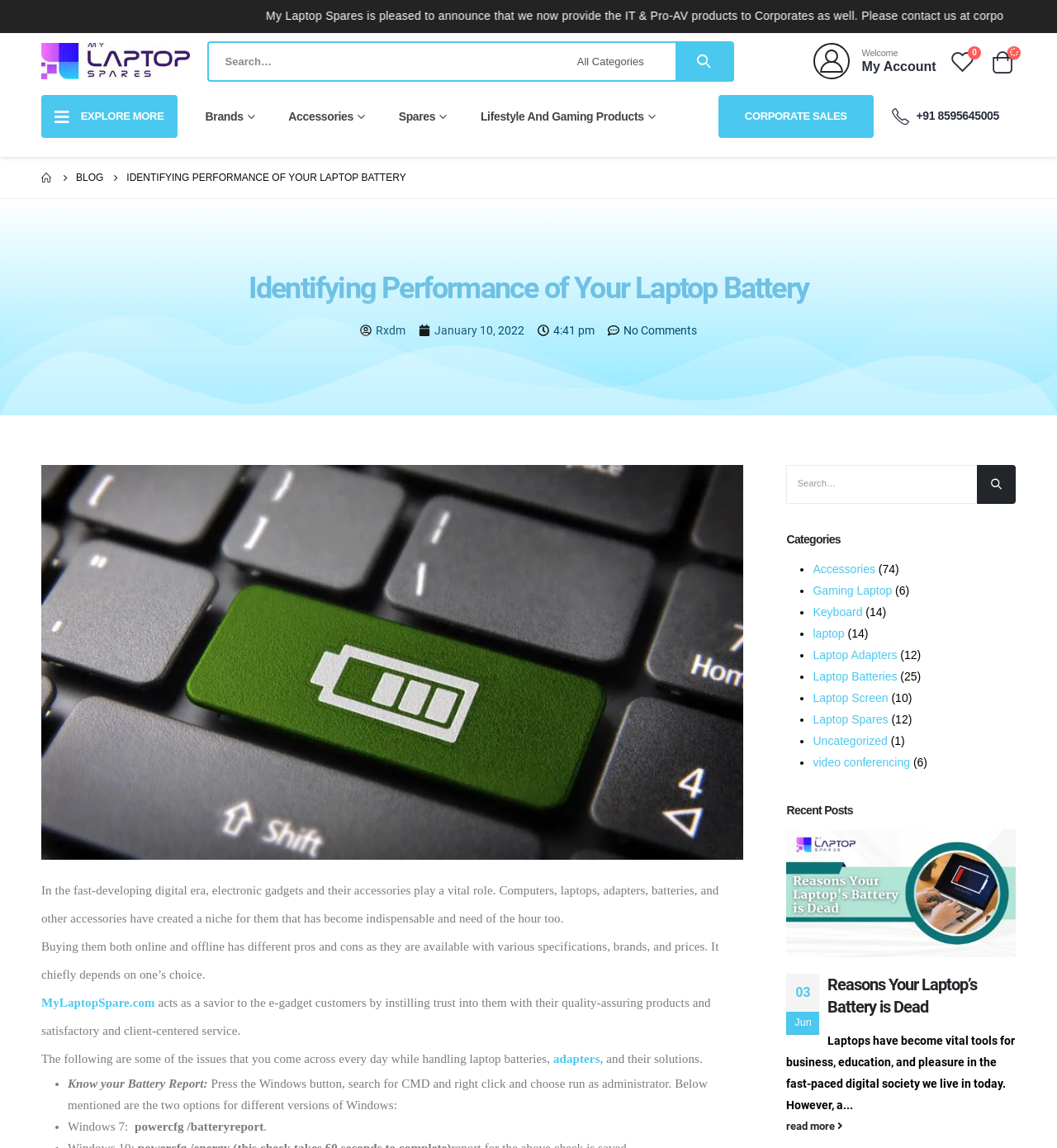What is the topic of the current blog post?
Please ensure your answer is as detailed and informative as possible.

The topic of the current blog post can be inferred from the heading 'Identifying Performance of Your Laptop Battery' and the content of the post, which discusses issues related to laptop batteries.